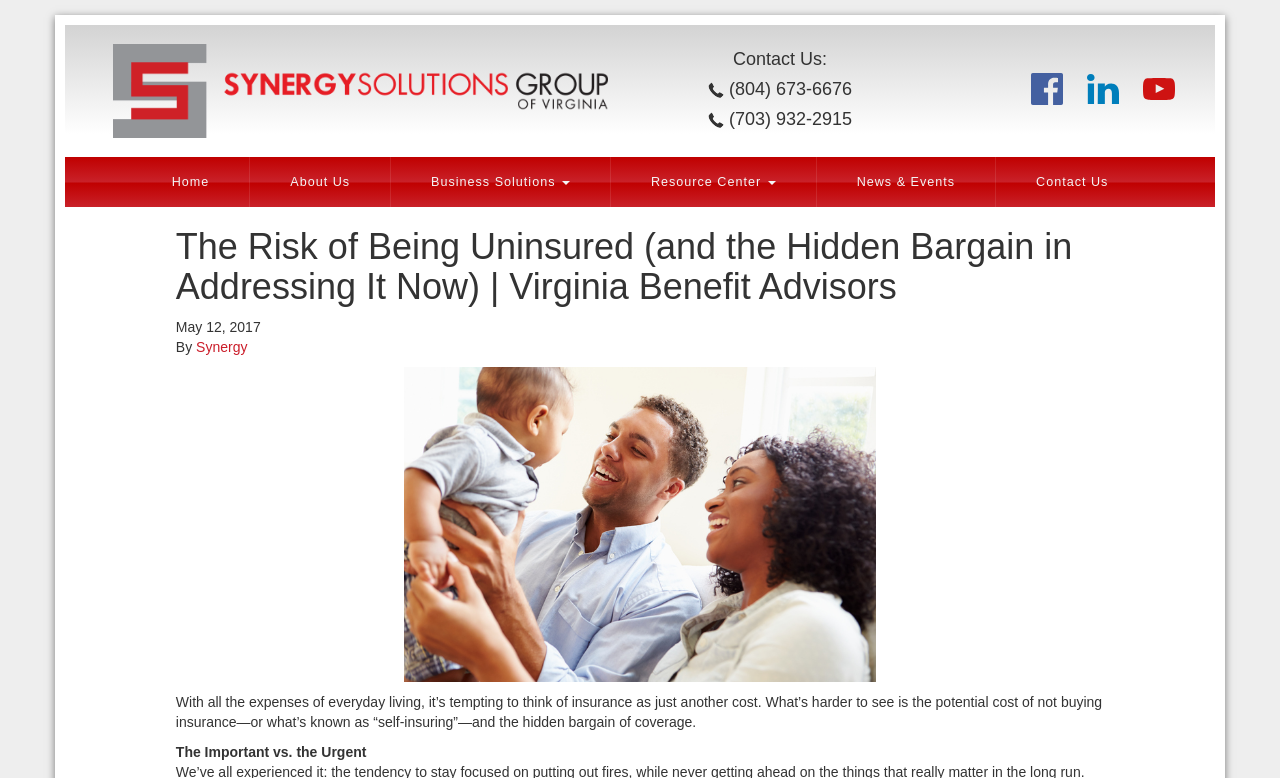Find and generate the main title of the webpage.

The Risk of Being Uninsured (and the Hidden Bargain in Addressing It Now) | Virginia Benefit Advisors